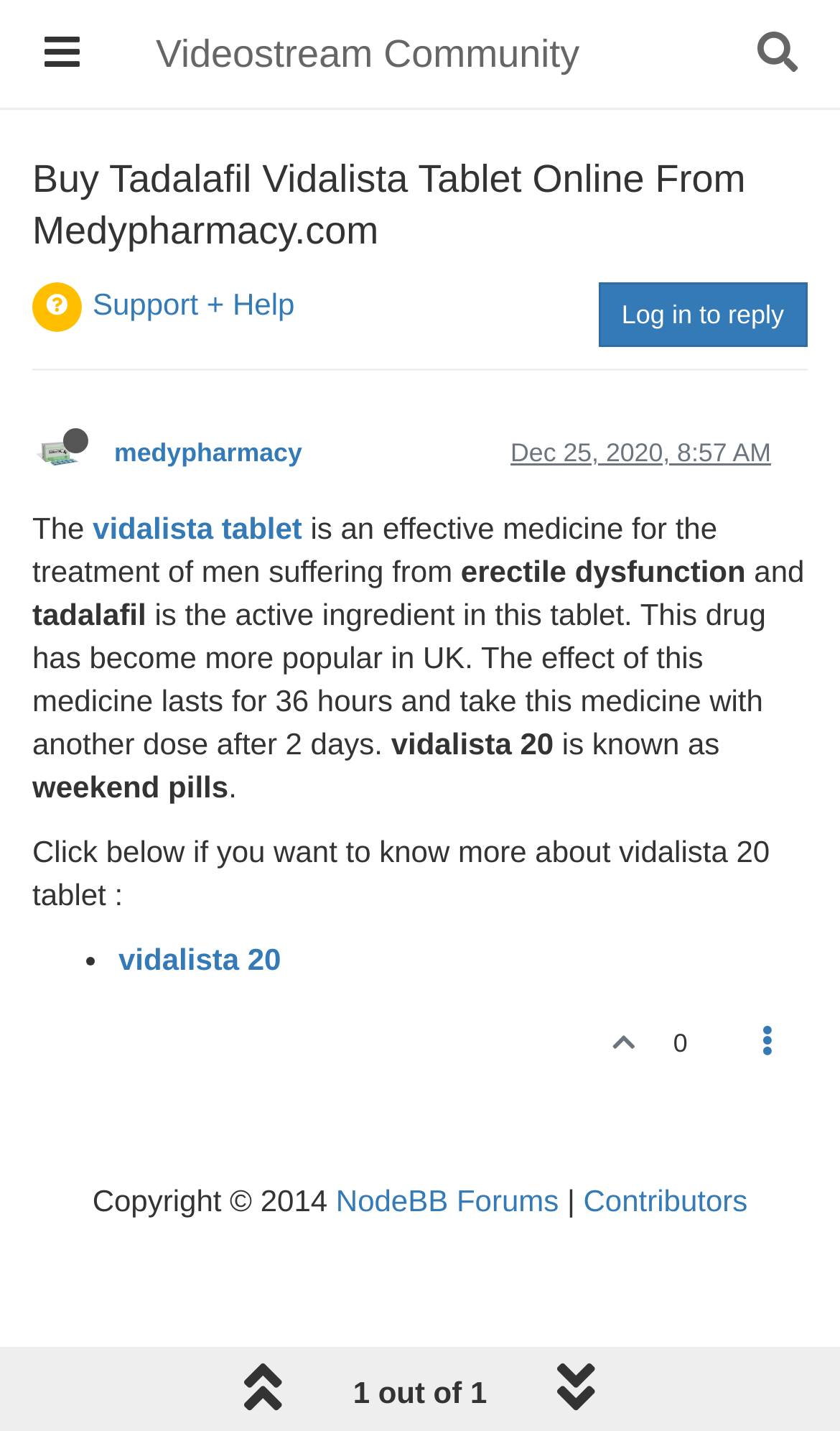Using the details in the image, give a detailed response to the question below:
What is the purpose of the vidalista tablet?

I found the answer by reading the text content of the webpage, which states that the vidalista tablet is an effective medicine for the treatment of men suffering from erectile dysfunction.